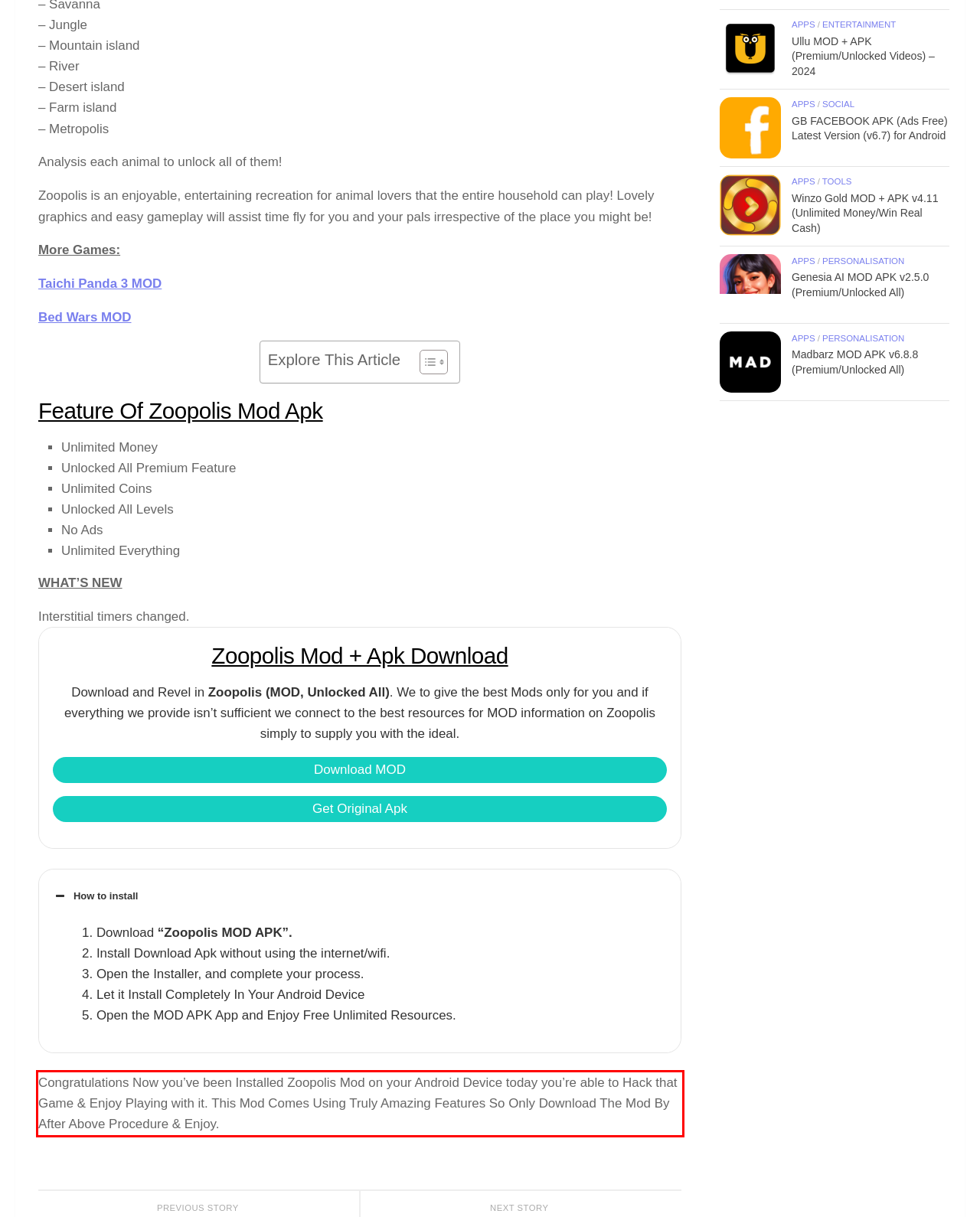You are provided with a screenshot of a webpage that includes a red bounding box. Extract and generate the text content found within the red bounding box.

Congratulations Now you’ve been Installed Zoopolis Mod on your Android Device today you’re able to Hack that Game & Enjoy Playing with it. This Mod Comes Using Truly Amazing Features So Only Download The Mod By After Above Procedure & Enjoy.